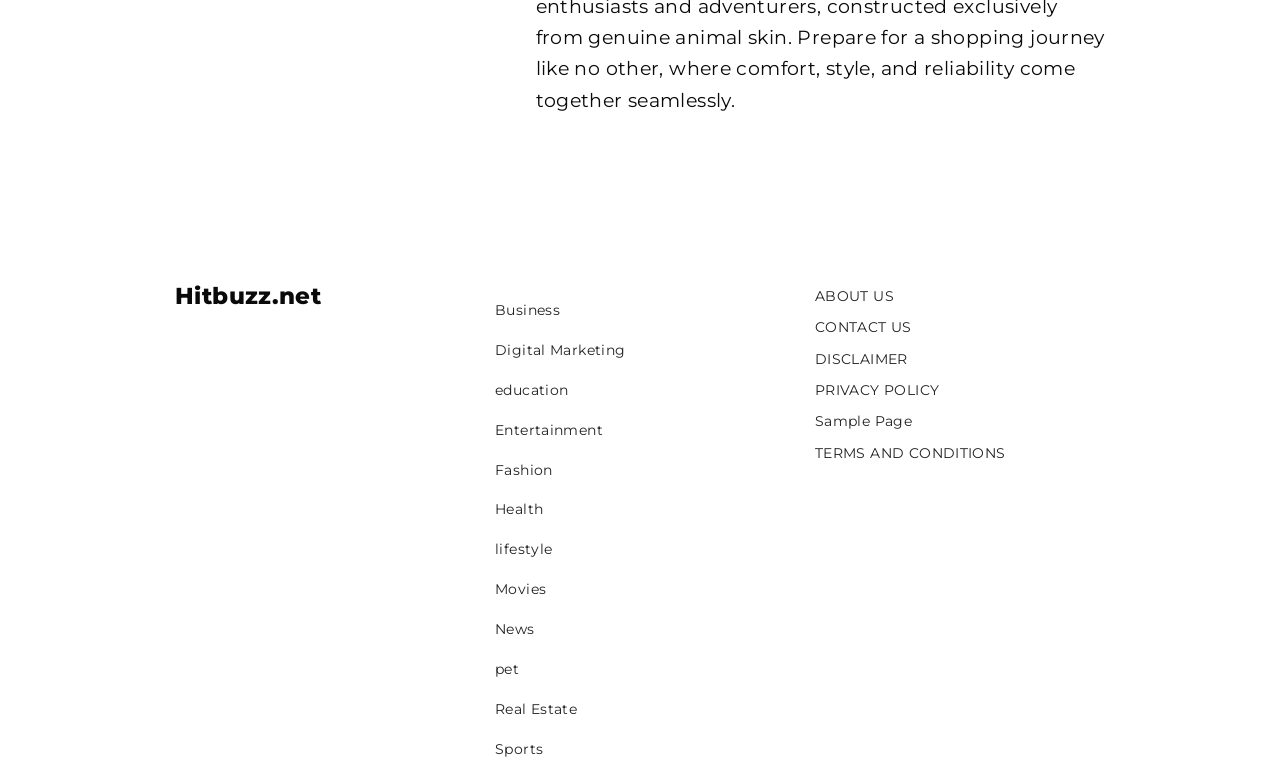Locate the bounding box coordinates of the element that should be clicked to fulfill the instruction: "Read the PRIVACY POLICY".

[0.637, 0.492, 0.734, 0.515]